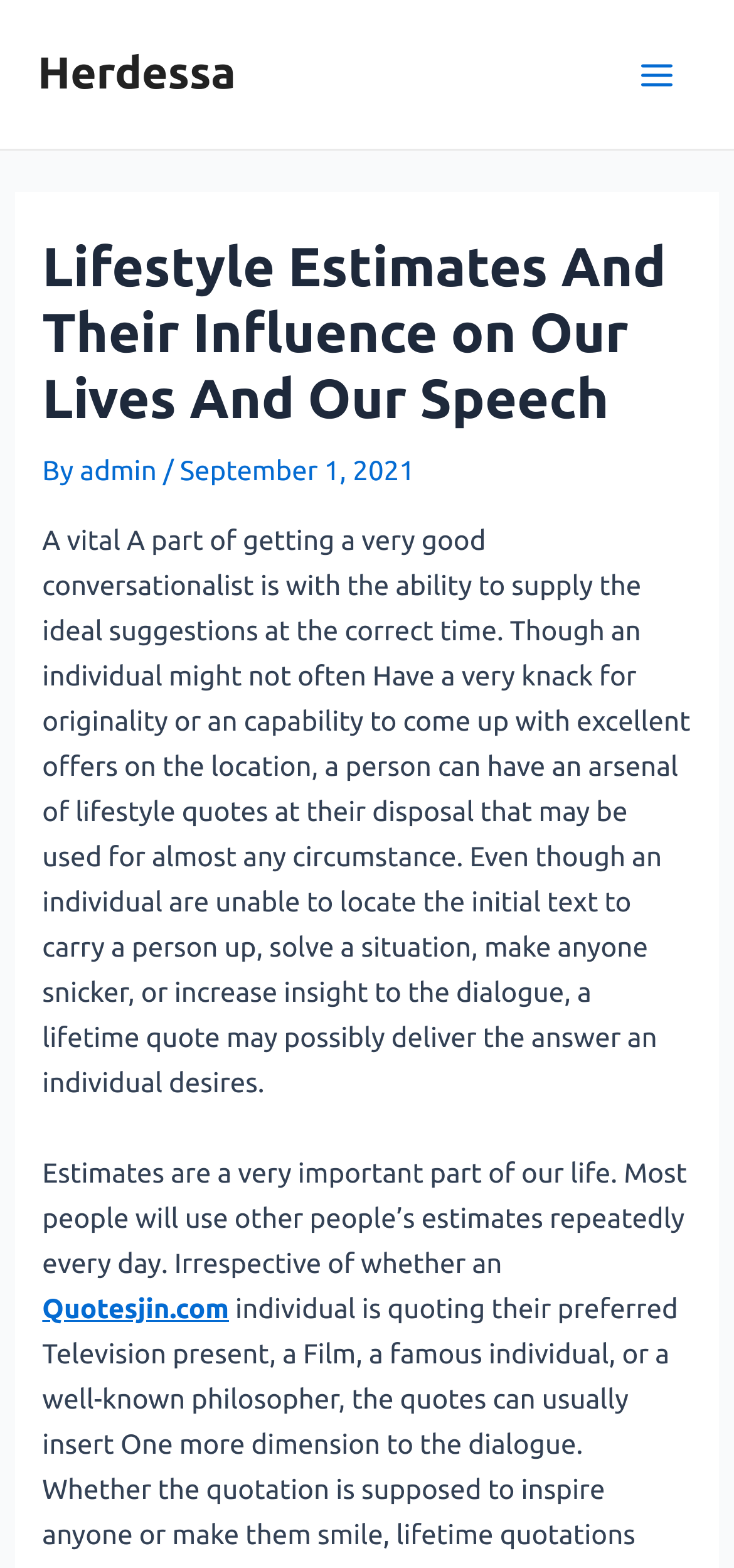Determine the title of the webpage and give its text content.

Lifestyle Estimates And Their Influence on Our Lives And Our Speech